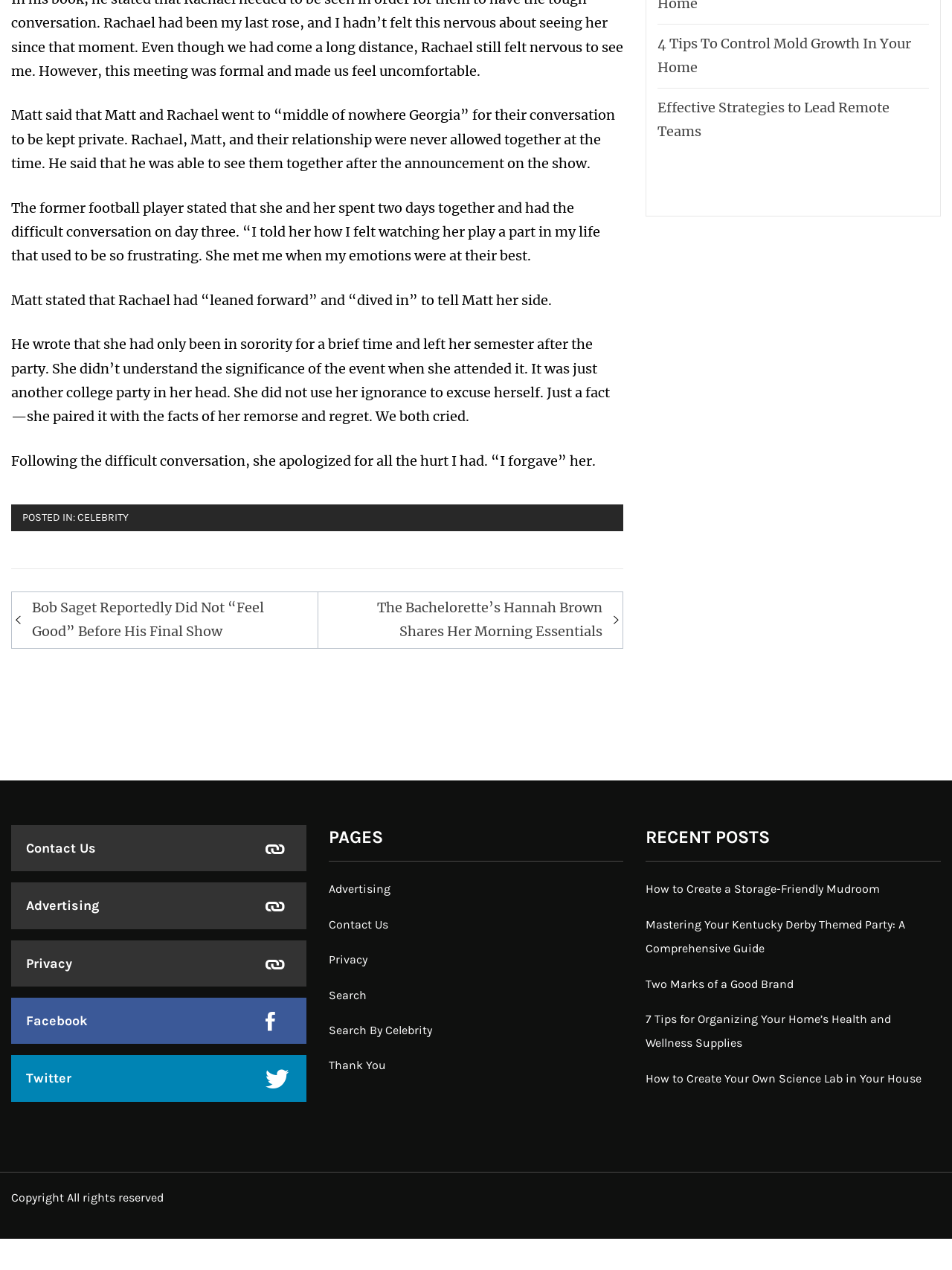Locate the bounding box coordinates of the element to click to perform the following action: 'Search for a celebrity'. The coordinates should be given as four float values between 0 and 1, in the form of [left, top, right, bottom].

[0.341, 0.803, 0.454, 0.82]